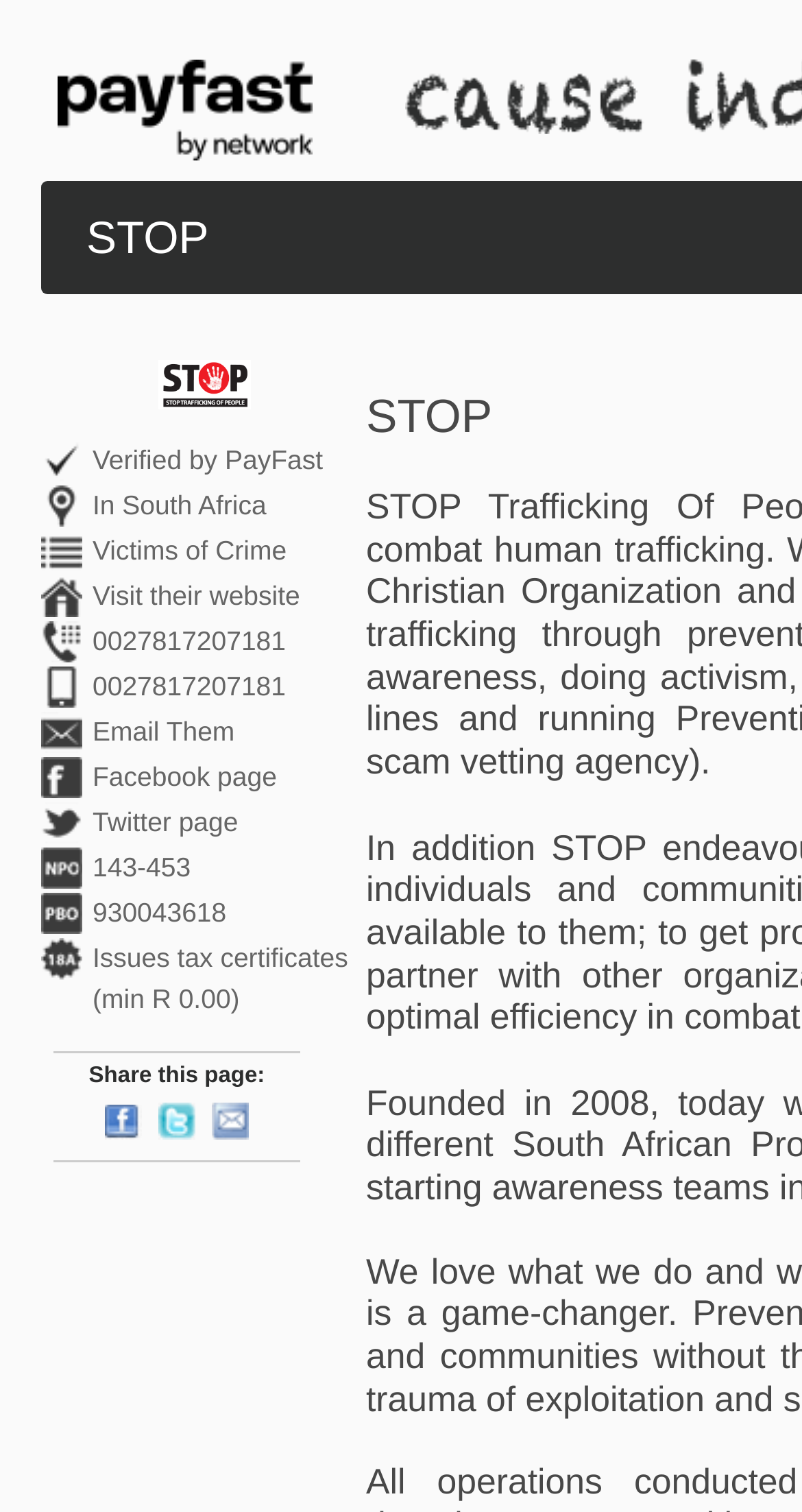Locate the bounding box coordinates of the element's region that should be clicked to carry out the following instruction: "Visit their website". The coordinates need to be four float numbers between 0 and 1, i.e., [left, top, right, bottom].

[0.115, 0.383, 0.374, 0.404]